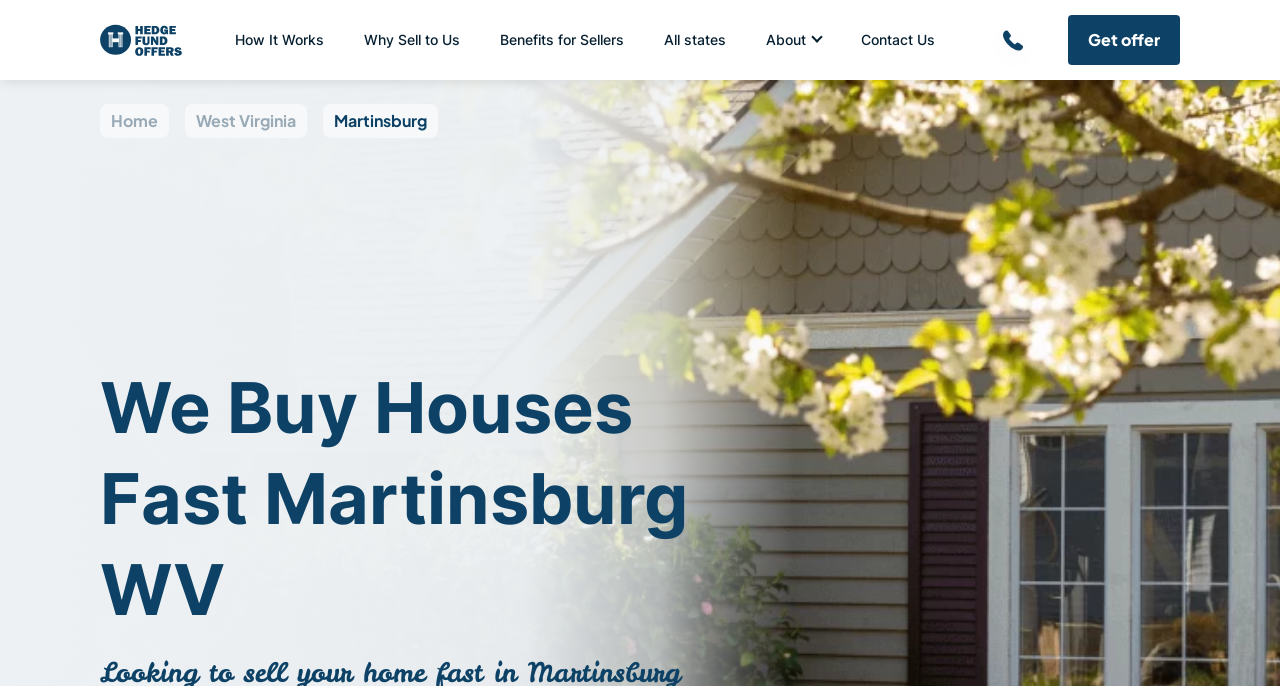Provide a thorough description of the webpage you see.

The webpage is about a company that buys houses for cash in Martinsburg, West Virginia. At the top, there is a heading that reads "Hedge Fund Offer" with an accompanying image and link. Below this, there are five links in a row, labeled "How It Works", "Why Sell to Us", "Benefits for Sellers", "All states", and "About". 

To the right of these links, there is another link with an image, but no text. Further to the right, there is a prominent link that reads "Get offer Get". This link contains three sub-links: "Home", "West Virginia", and "Martinsburg". 

Below the row of links, there is a large heading that spans most of the width of the page, reading "We Buy Houses Fast Martinsburg WV". This heading is centered near the middle of the page.